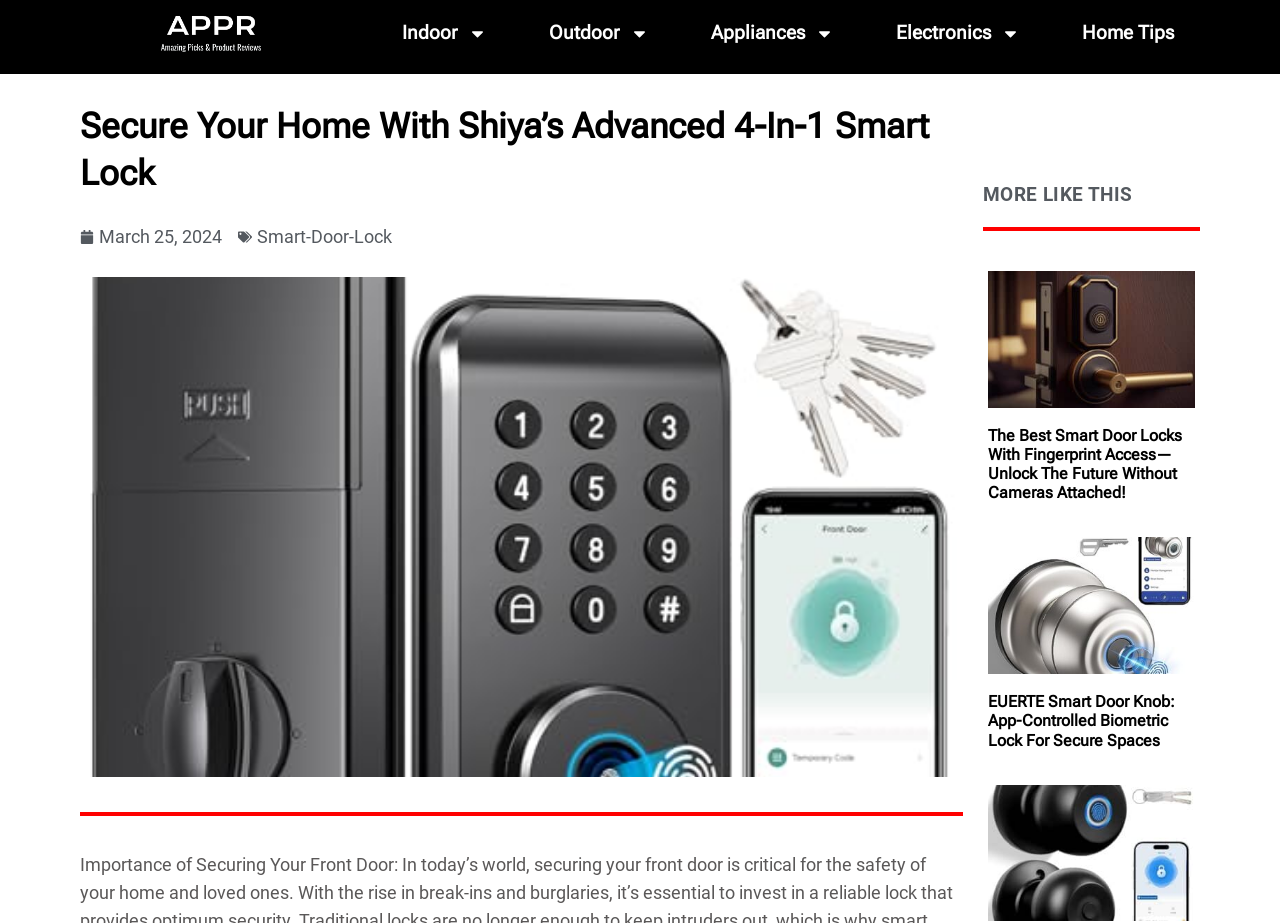Using the provided element description, identify the bounding box coordinates as (top-left x, top-left y, bottom-right x, bottom-right y). Ensure all values are between 0 and 1. Description: Appliances

[0.532, 0.011, 0.675, 0.061]